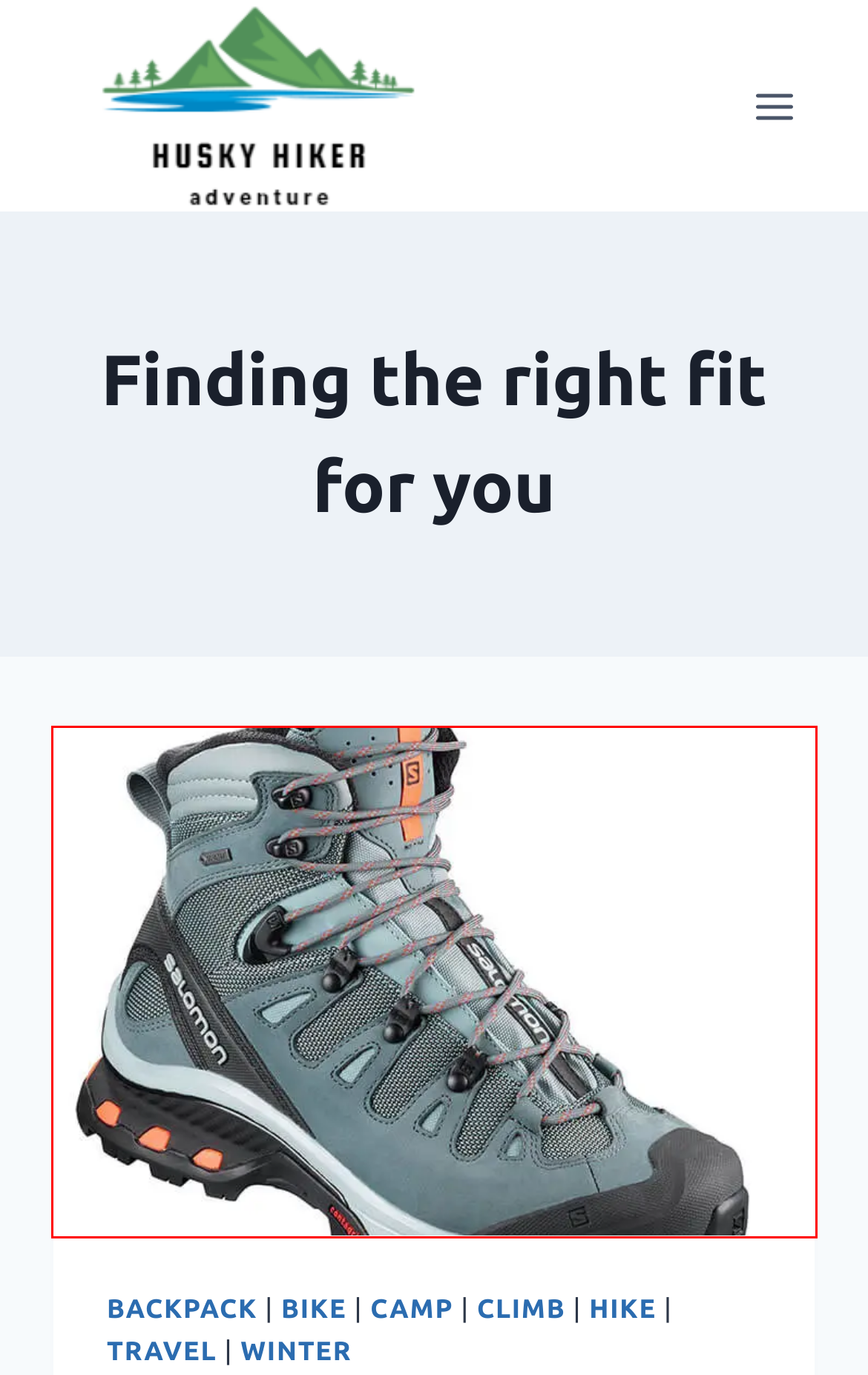Look at the screenshot of a webpage, where a red bounding box highlights an element. Select the best description that matches the new webpage after clicking the highlighted element. Here are the candidates:
A. - Camping and Hiking gear guides and reviews
B. Travel -
C. Climb -
D. Salomon Quest 4 GTX Hiking Boot Review: The Right Fit -
E. Hike -
F. Bike -
G. CAMP -
H. Backpack -

D